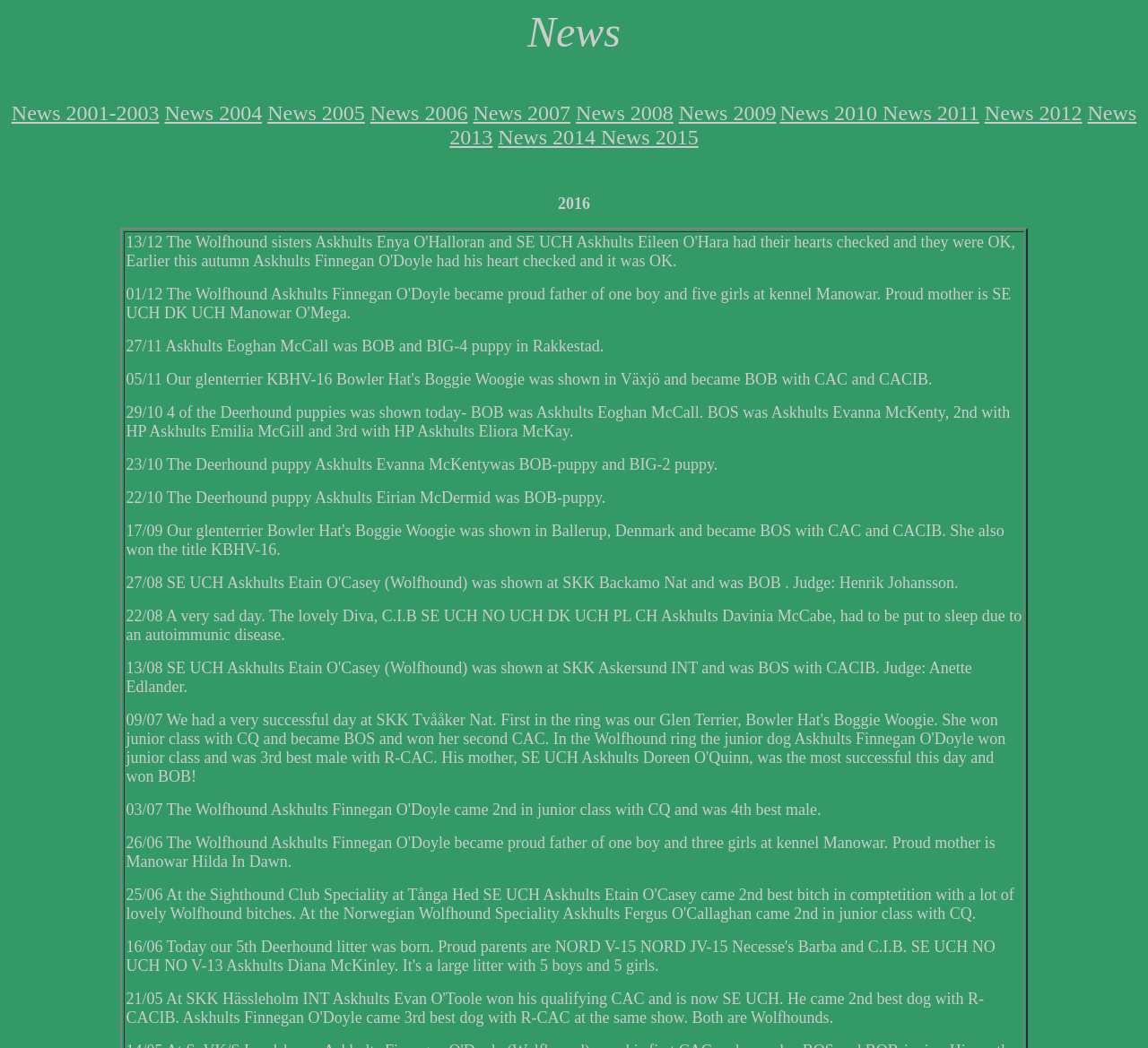What is the year mentioned below the first set of links?
Provide a detailed and well-explained answer to the question.

Below the first set of links, there is a static text element with the year '2016'.